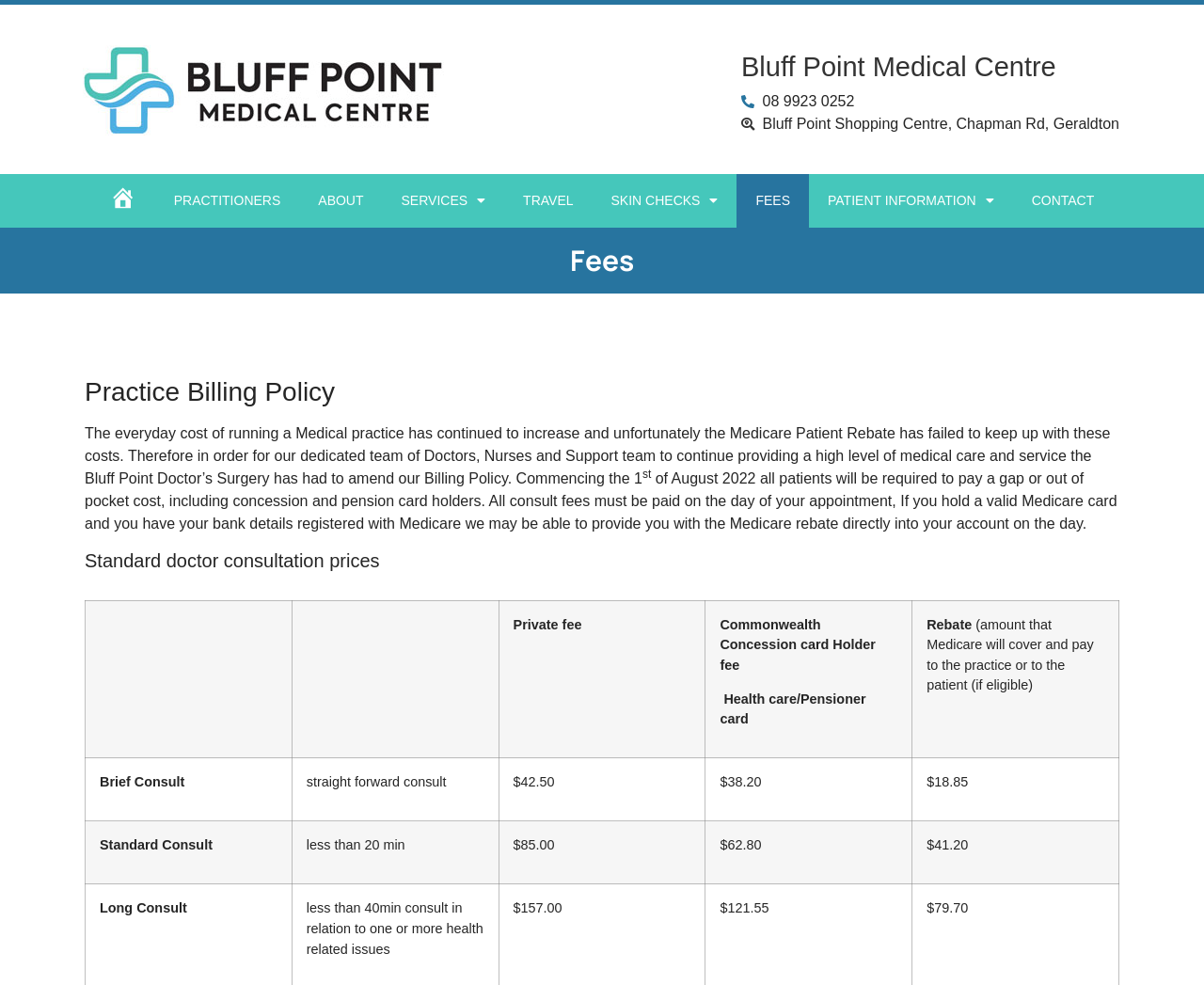Refer to the image and answer the question with as much detail as possible: What is the phone number of the medical centre?

The phone number of the medical centre can be found in the link element with the text '08 9923 0252' which is located at the top of the webpage.